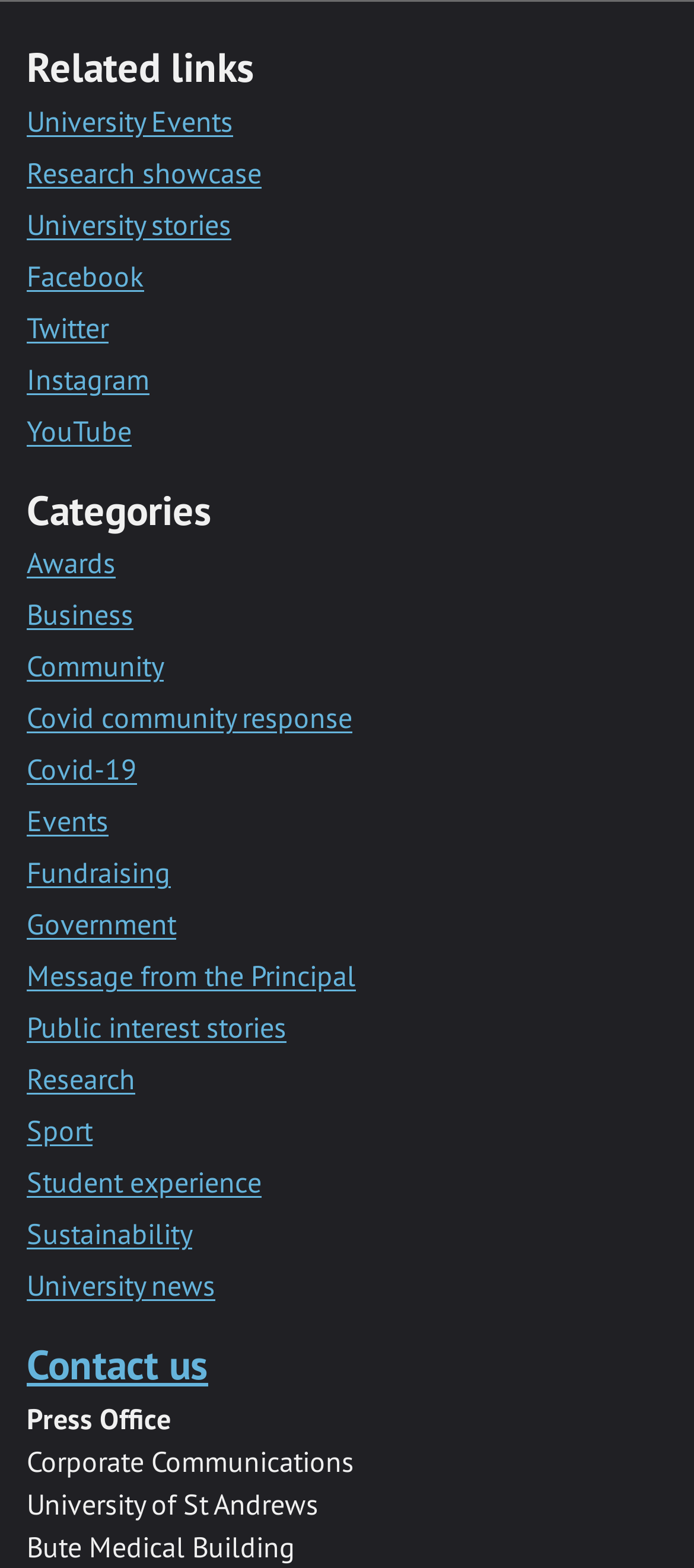What is the department mentioned in the contact information?
Refer to the image and provide a one-word or short phrase answer.

Press Office